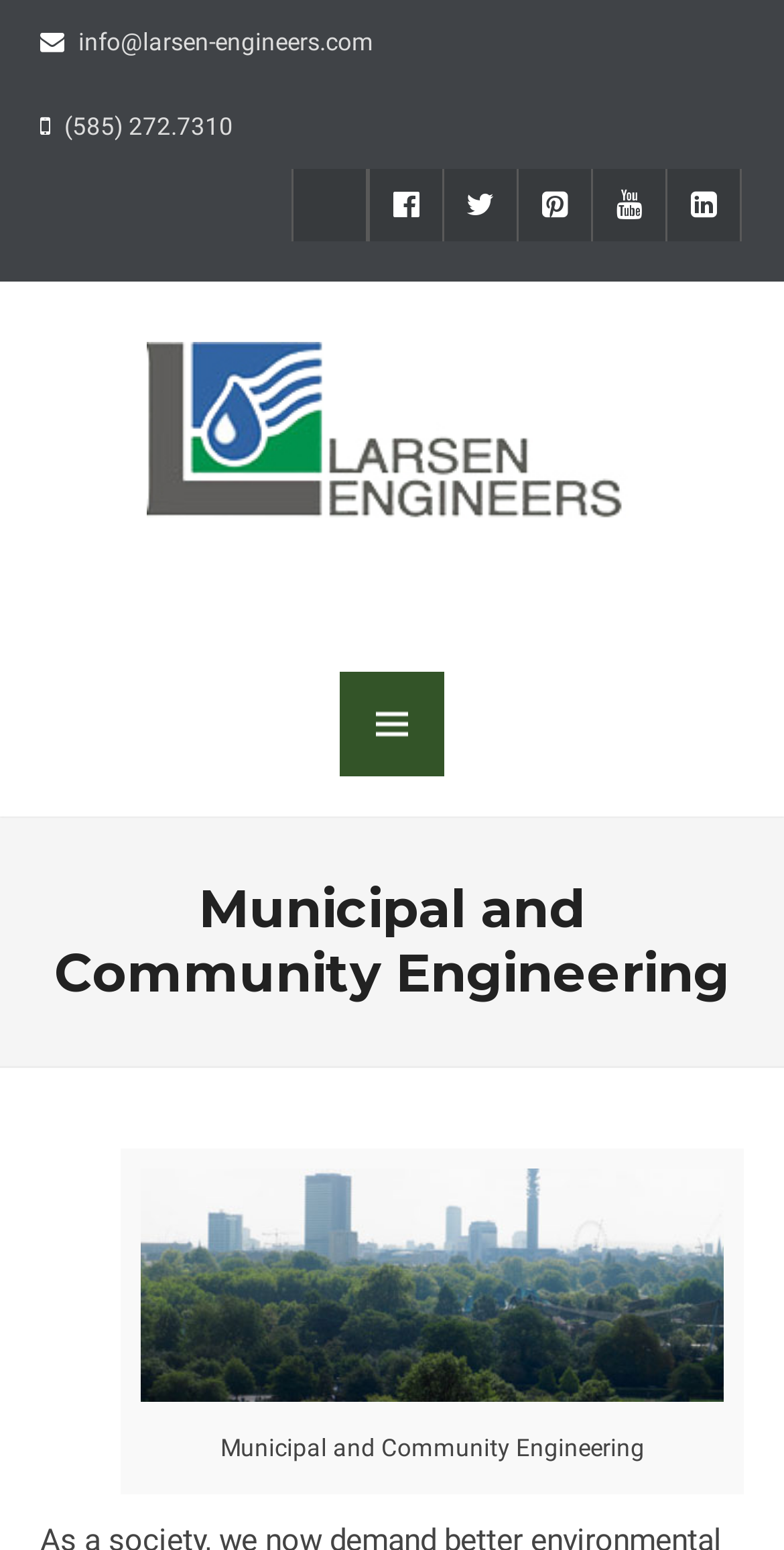Examine the image and give a thorough answer to the following question:
What is the name of the company?

I found the company name by looking at the heading element with the text 'Larsen Engineers' and bounding box coordinates [0.051, 0.221, 0.949, 0.335].